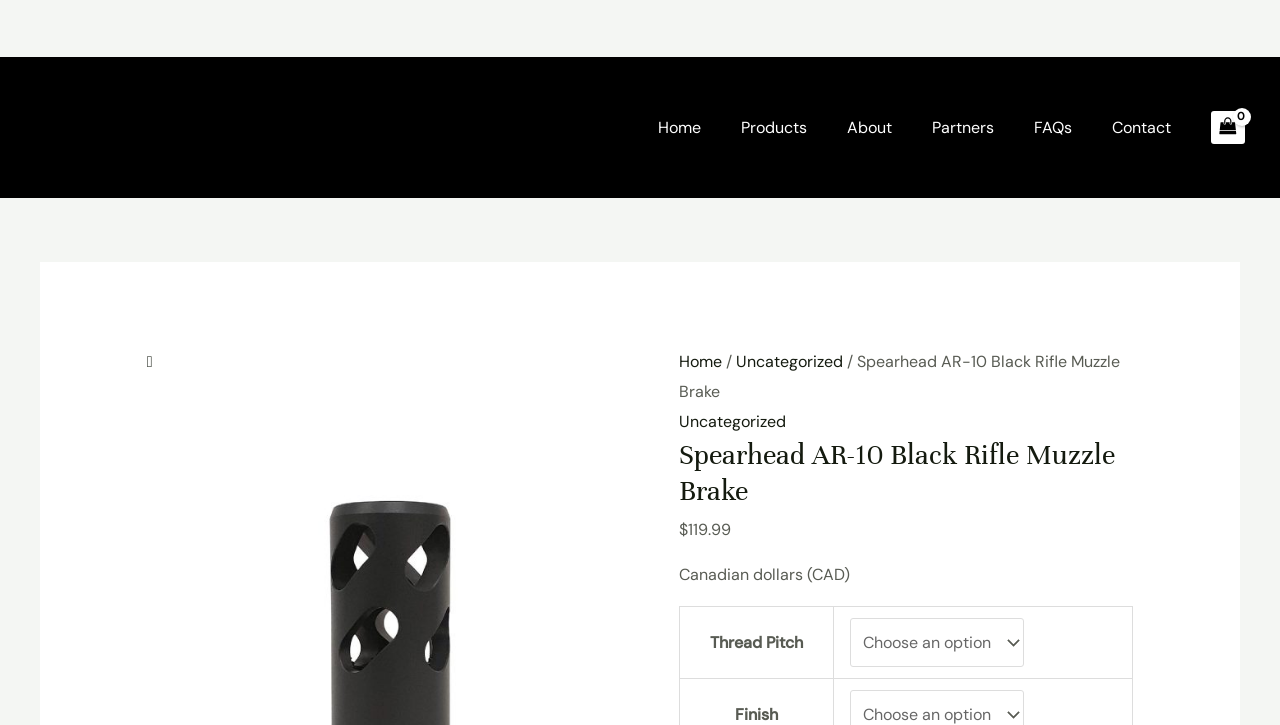Determine the bounding box coordinates of the clickable region to follow the instruction: "Select a Thread Pitch option".

[0.664, 0.853, 0.8, 0.92]